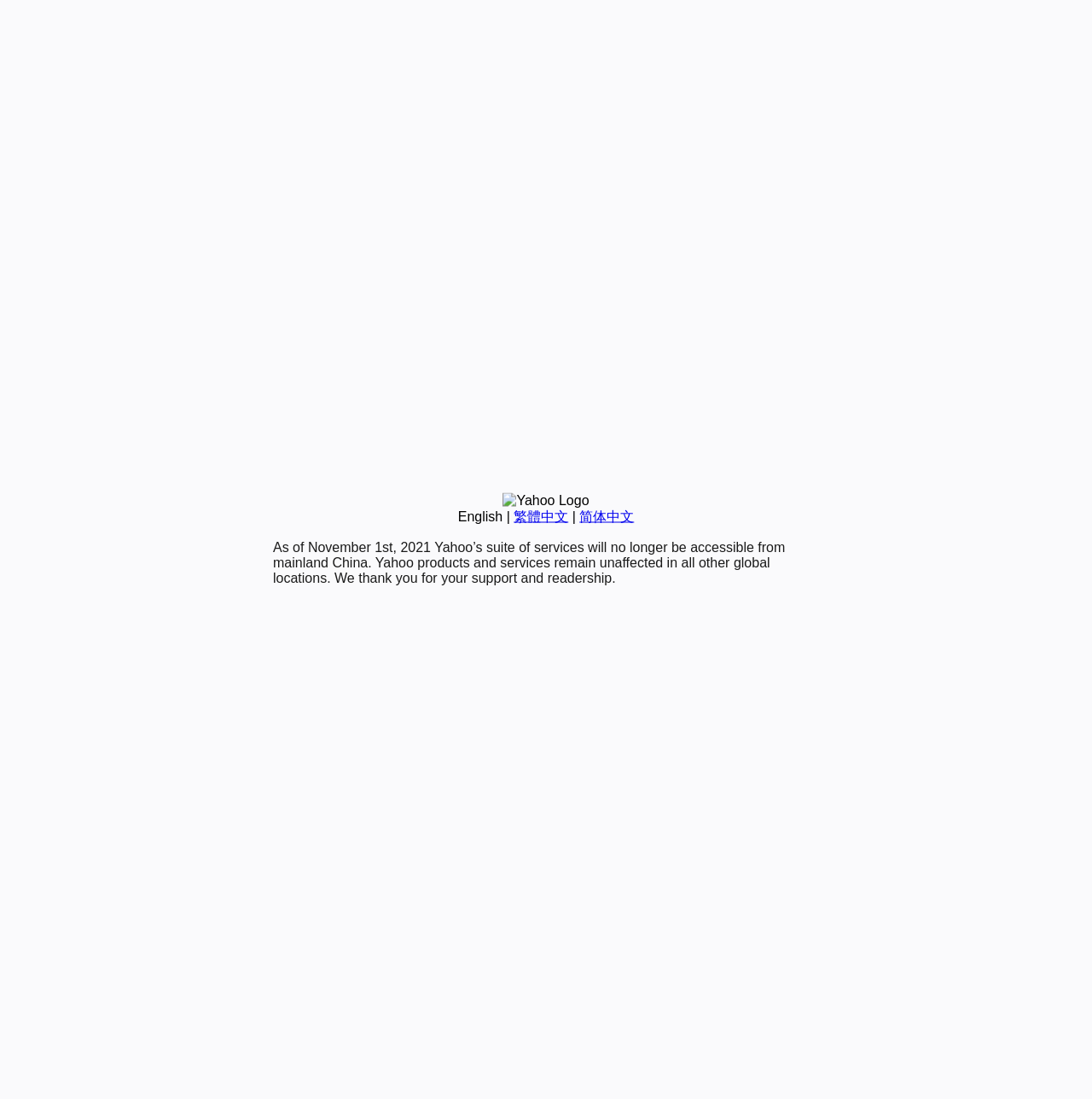Bounding box coordinates should be provided in the format (top-left x, top-left y, bottom-right x, bottom-right y) with all values between 0 and 1. Identify the bounding box for this UI element: 繁體中文

[0.47, 0.463, 0.52, 0.476]